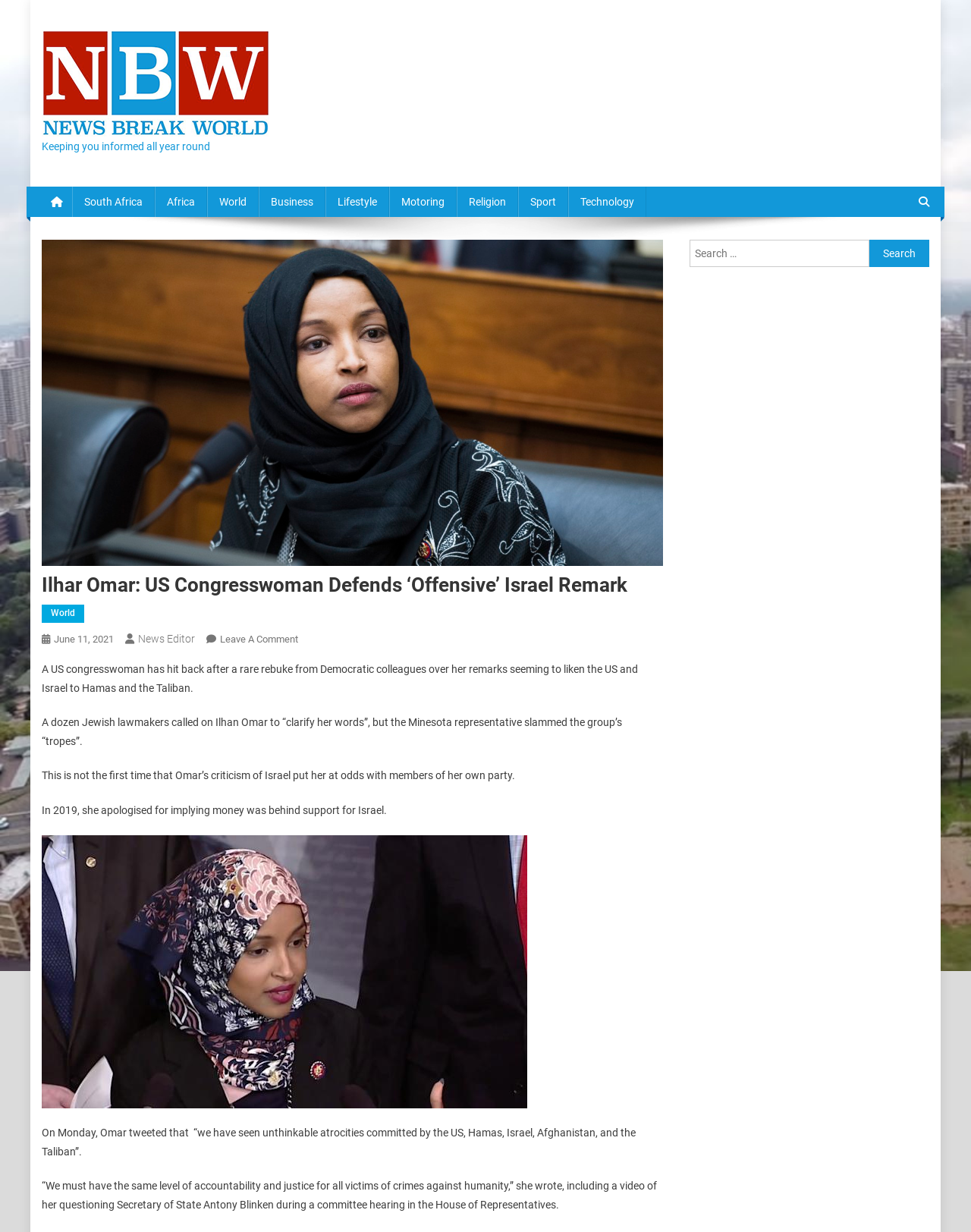Please identify the bounding box coordinates of the element that needs to be clicked to perform the following instruction: "Read the article about Ilhar Omar".

[0.043, 0.466, 0.683, 0.485]